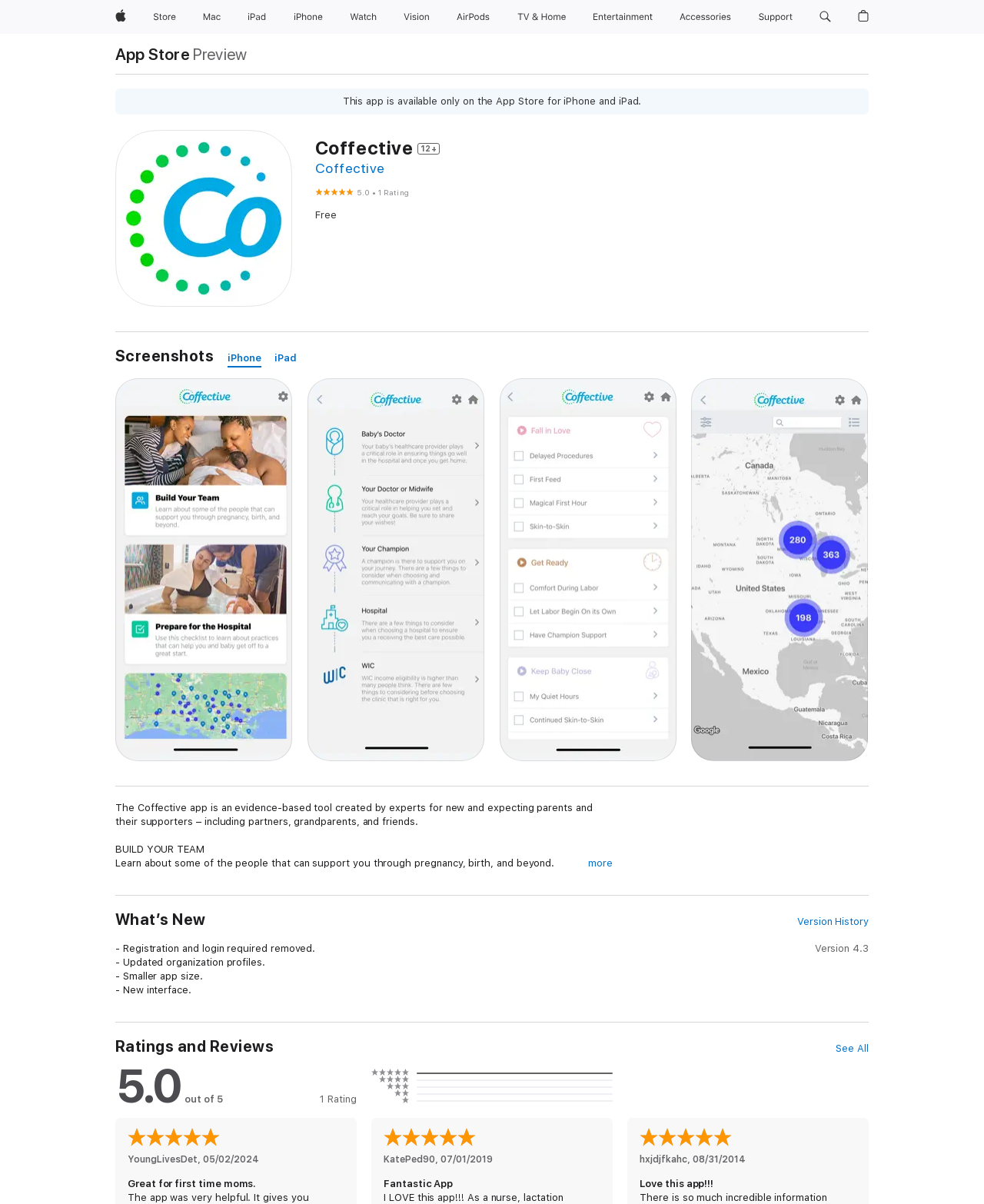What is the first step mentioned in preparing for the hospital?
Can you offer a detailed and complete answer to this question?

I found the first step by reading the static text elements that describe the process of preparing for the hospital, which starts with using a checklist to learn about practices that can help the user and their baby get off to a great start.